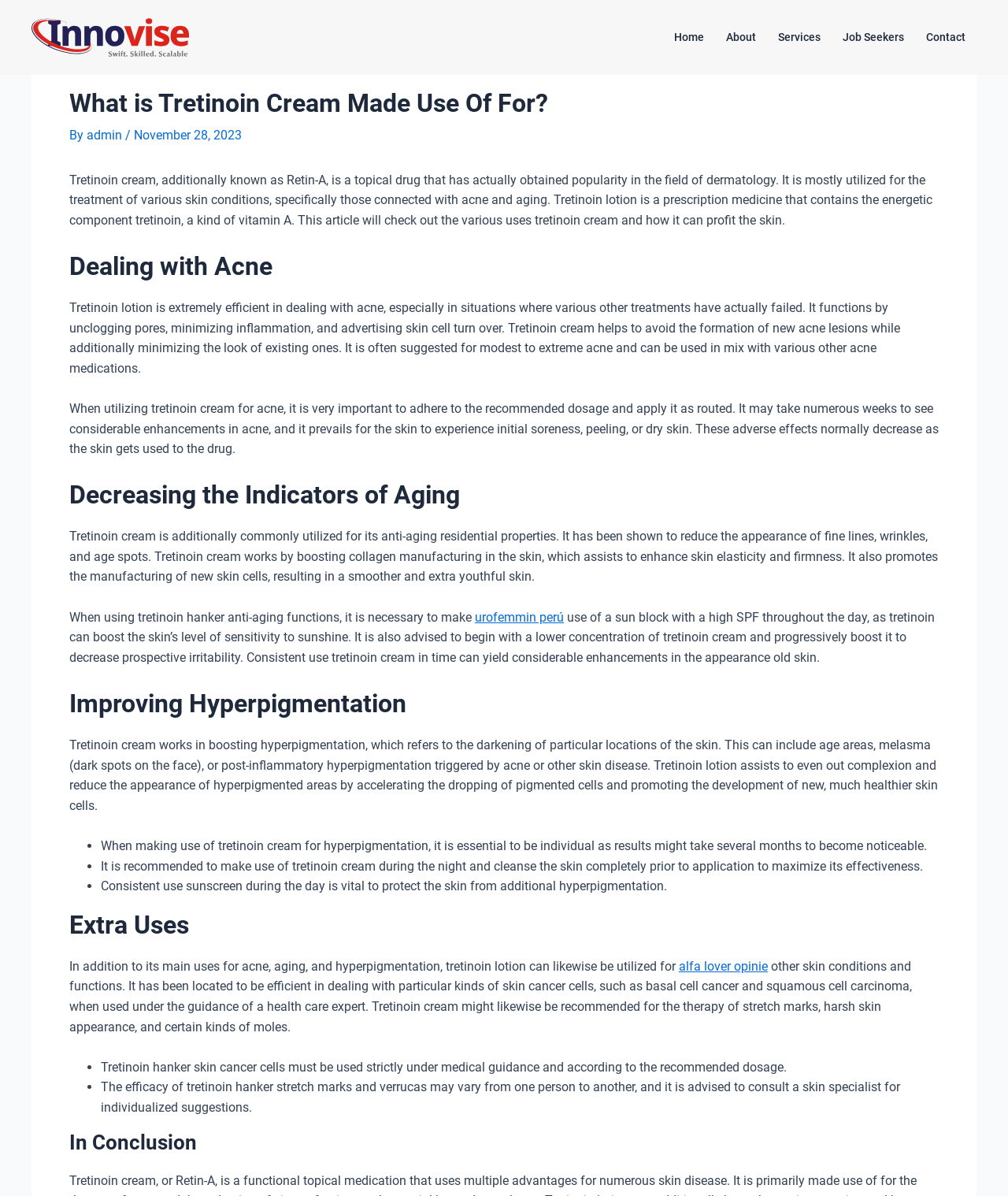Why is sunscreen important when using Tretinoin cream?
Using the image, answer in one word or phrase.

Protects skin from sun sensitivity